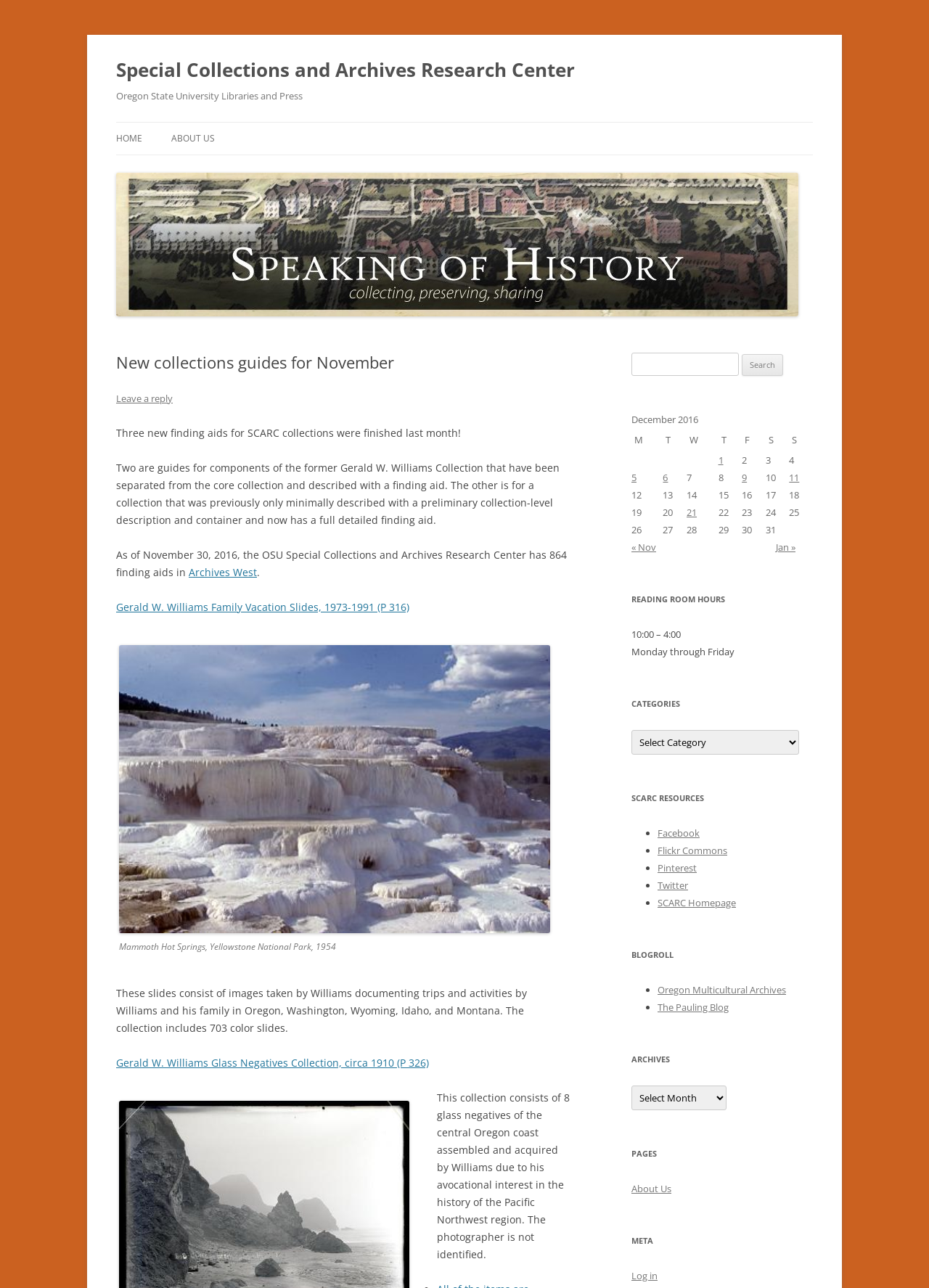Provide a short answer using a single word or phrase for the following question: 
What is the name of the research center?

Special Collections and Archives Research Center